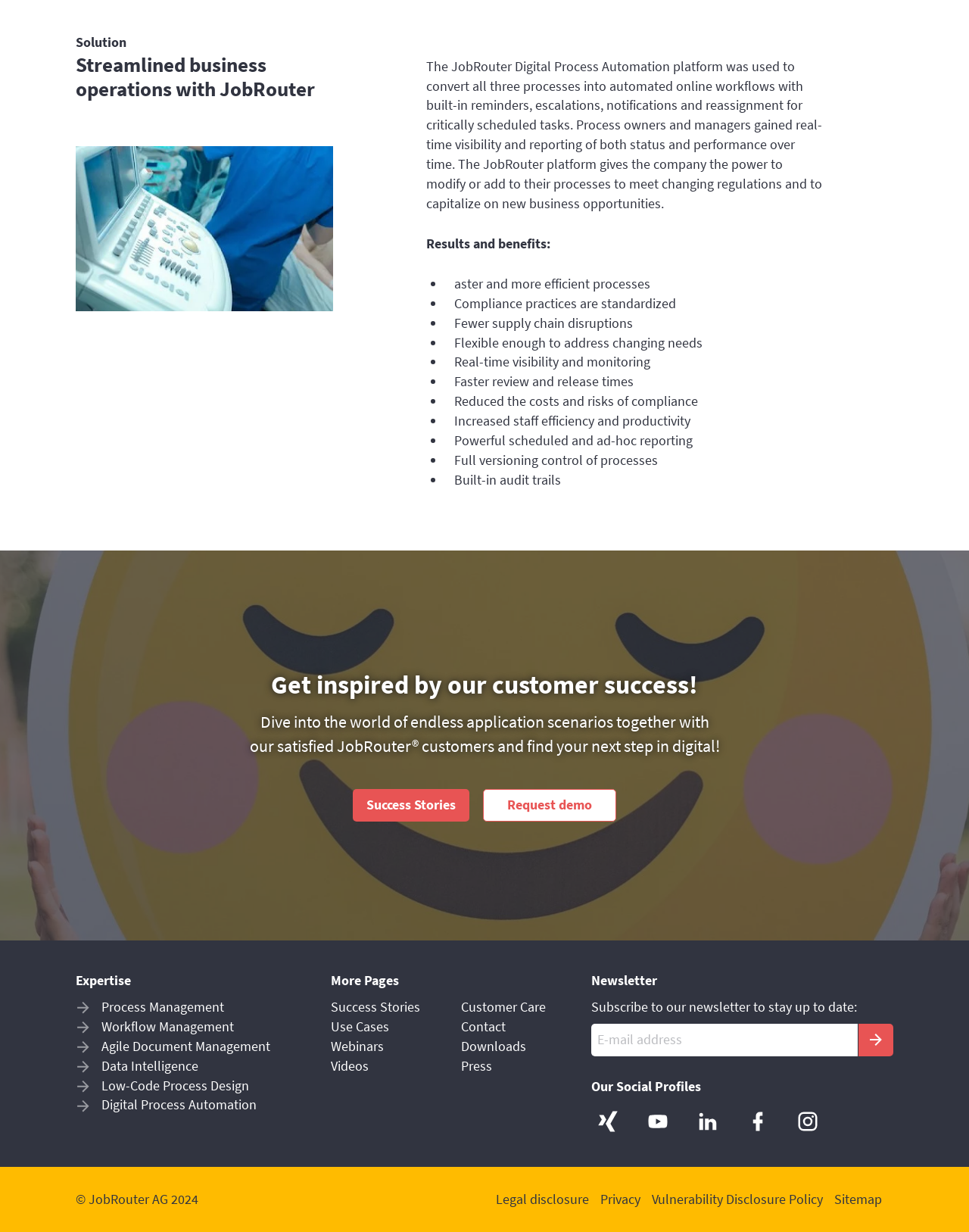Look at the image and answer the question in detail:
How many benefits are listed in the 'Results and benefits' section?

The 'Results and benefits' section lists 9 benefits, which are marked with bullet points and include 'Faster and more efficient processes', 'Compliance practices are standardized', and so on.